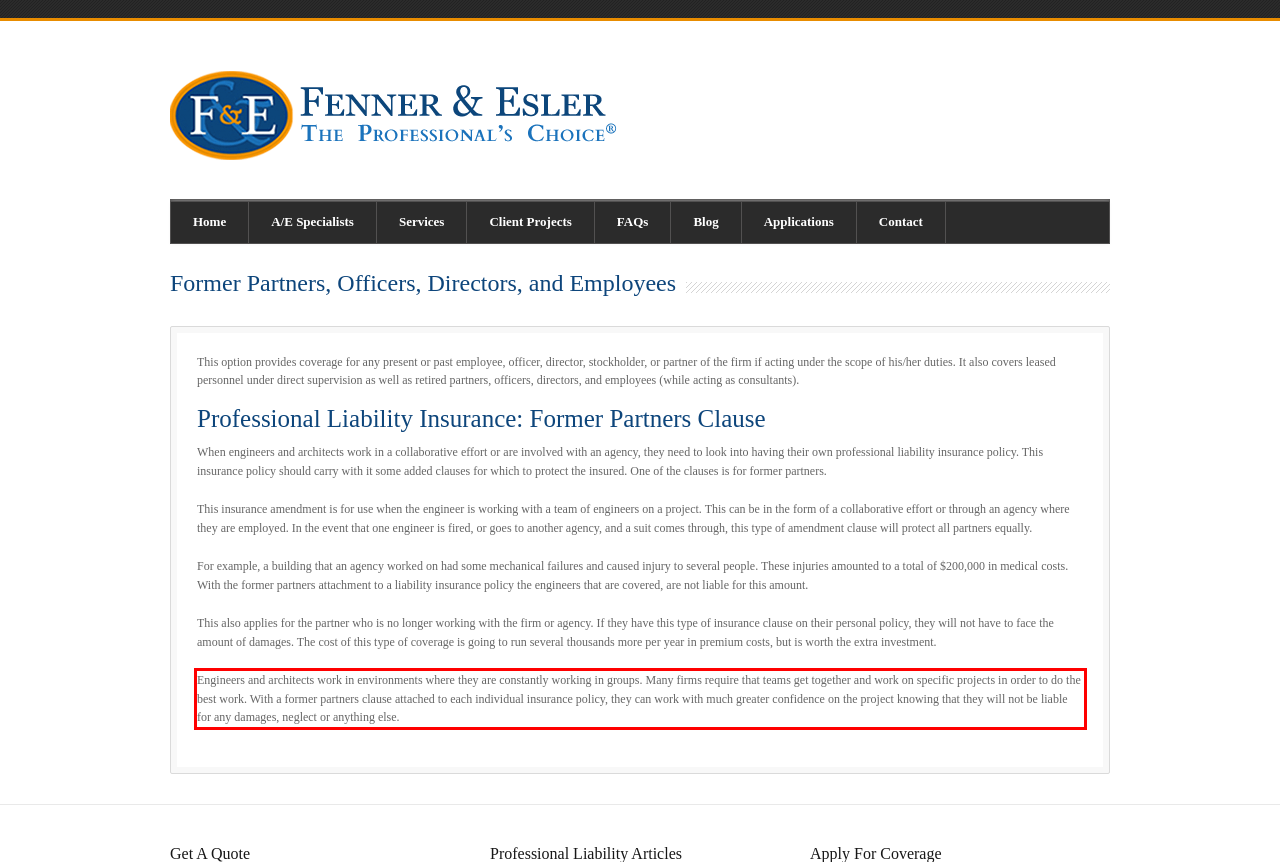Look at the webpage screenshot and recognize the text inside the red bounding box.

Engineers and architects work in environments where they are constantly working in groups. Many firms require that teams get together and work on specific projects in order to do the best work. With a former partners clause attached to each individual insurance policy, they can work with much greater confidence on the project knowing that they will not be liable for any damages, neglect or anything else.